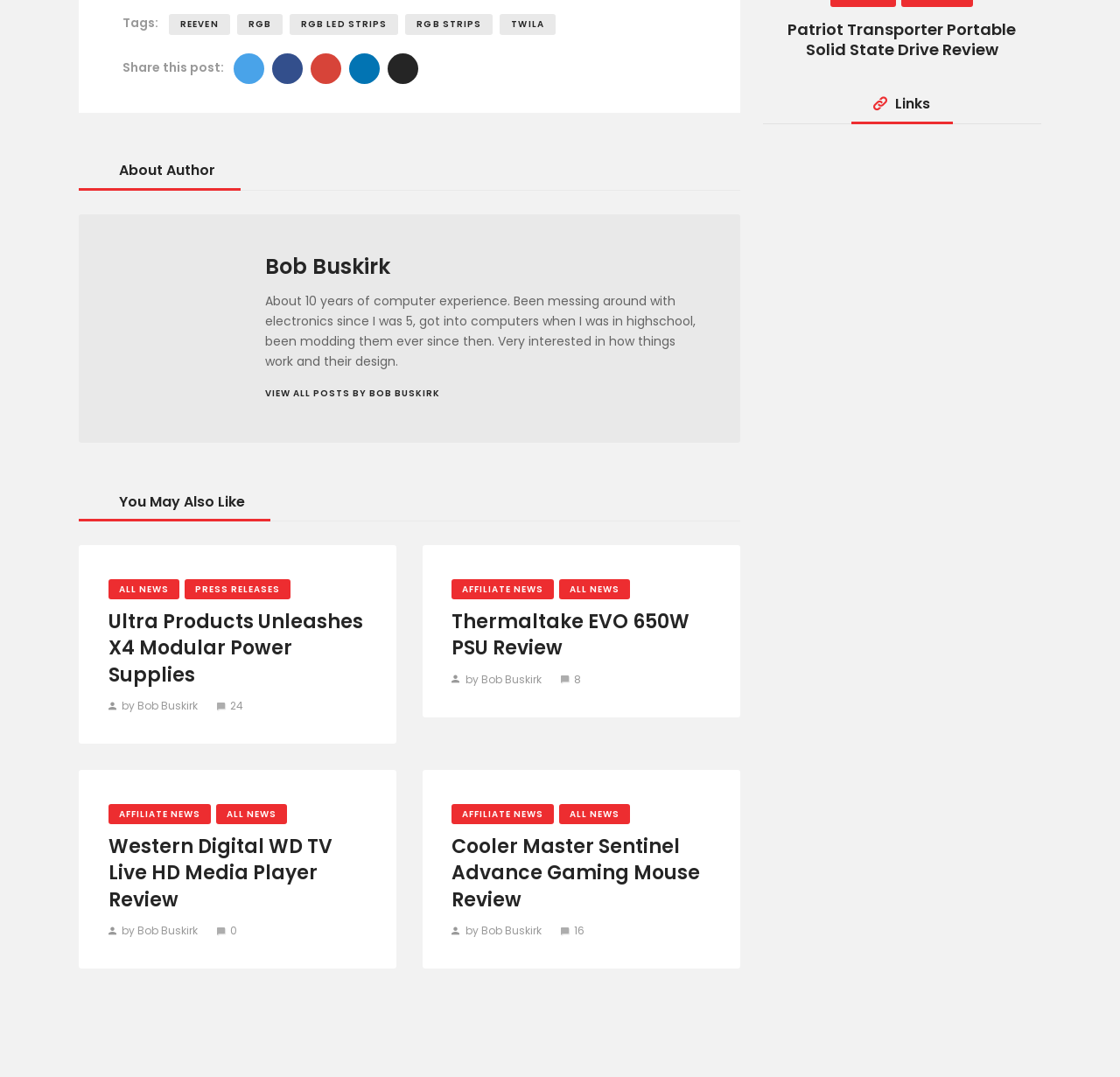Refer to the image and provide a thorough answer to this question:
What is the name of the company mentioned in the first post?

The first post is titled 'Ultra Products Unleashes X4 Modular Power Supplies', which mentions the company name 'Ultra Products'.